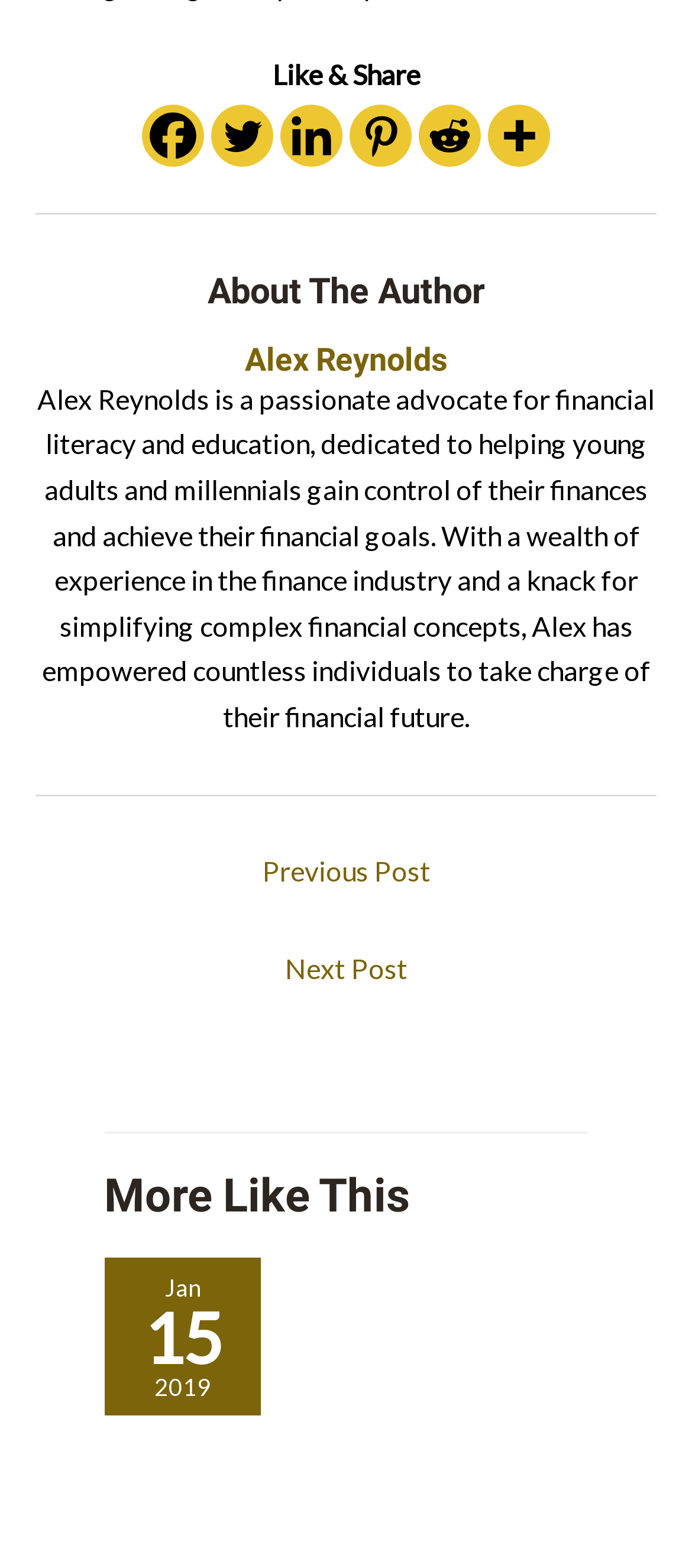Extract the bounding box coordinates for the HTML element that matches this description: "← Previous Post". The coordinates should be four float numbers between 0 and 1, i.e., [left, top, right, bottom].

[0.074, 0.537, 0.926, 0.578]